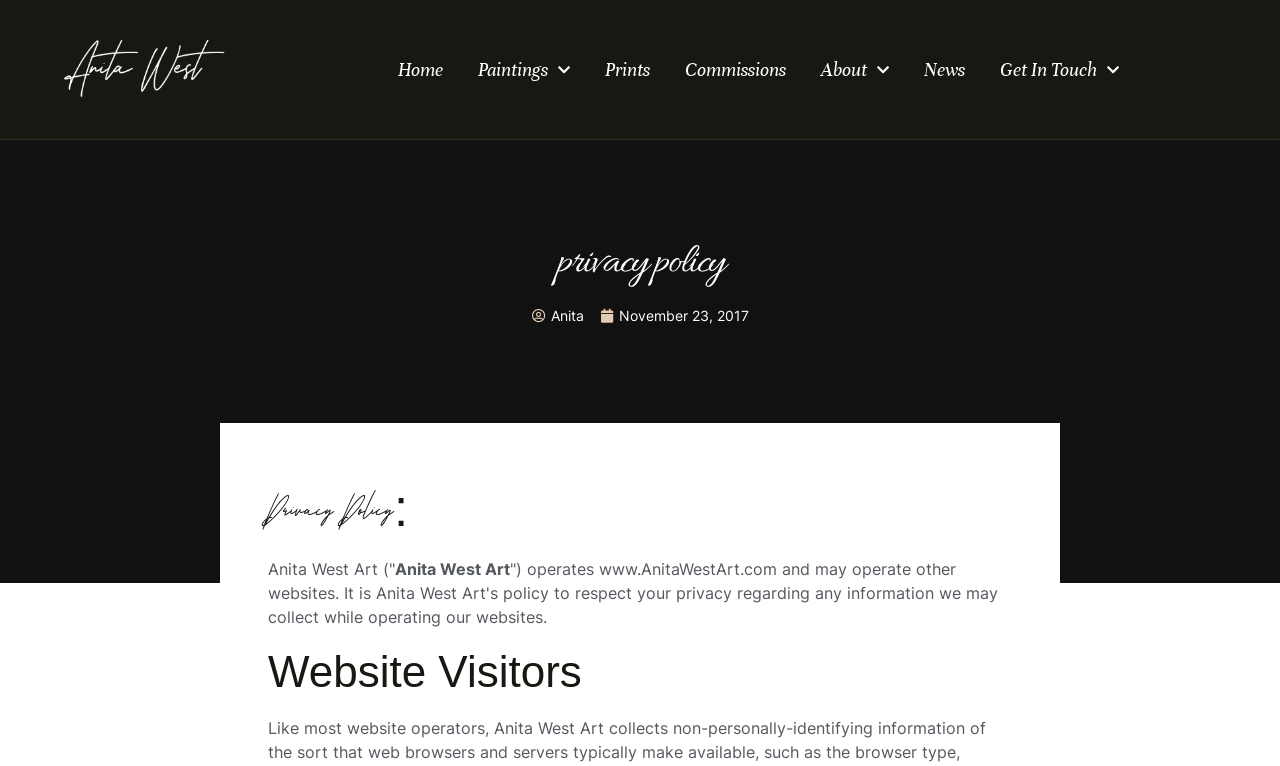Could you highlight the region that needs to be clicked to execute the instruction: "go to home page"?

[0.311, 0.061, 0.346, 0.121]